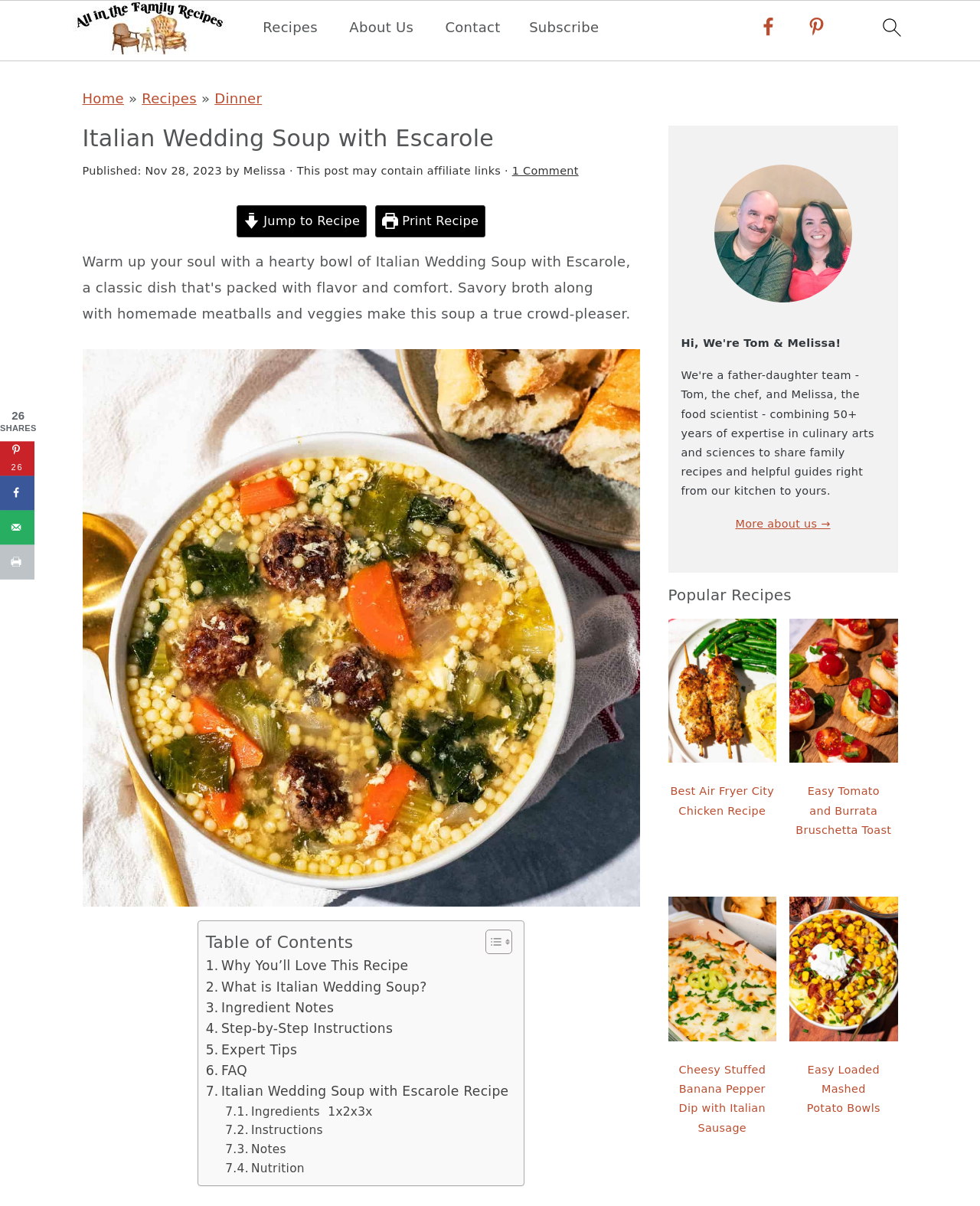Can you identify and provide the main heading of the webpage?

Italian Wedding Soup with Escarole